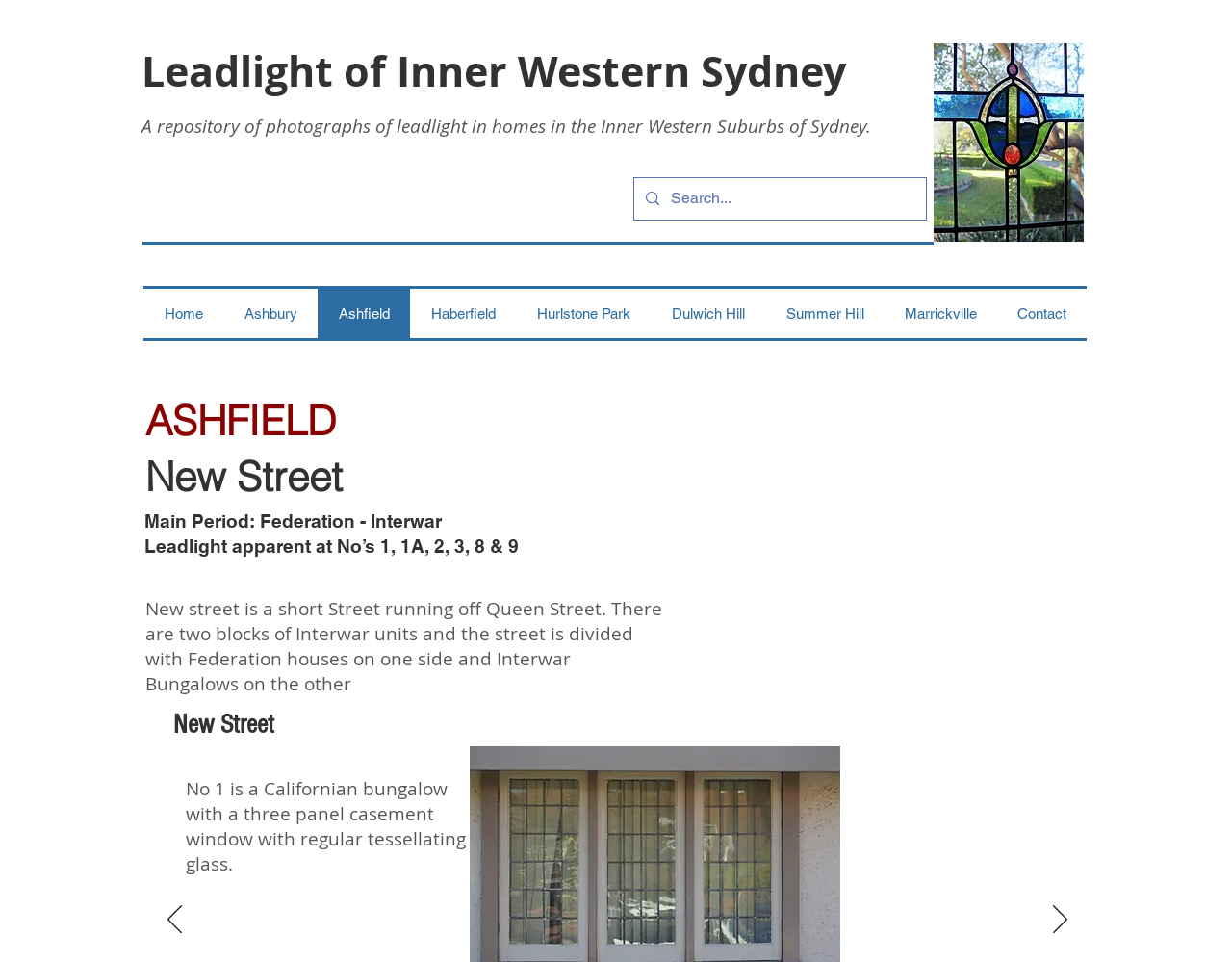What is the purpose of the search box?
Give a single word or phrase as your answer by examining the image.

To search